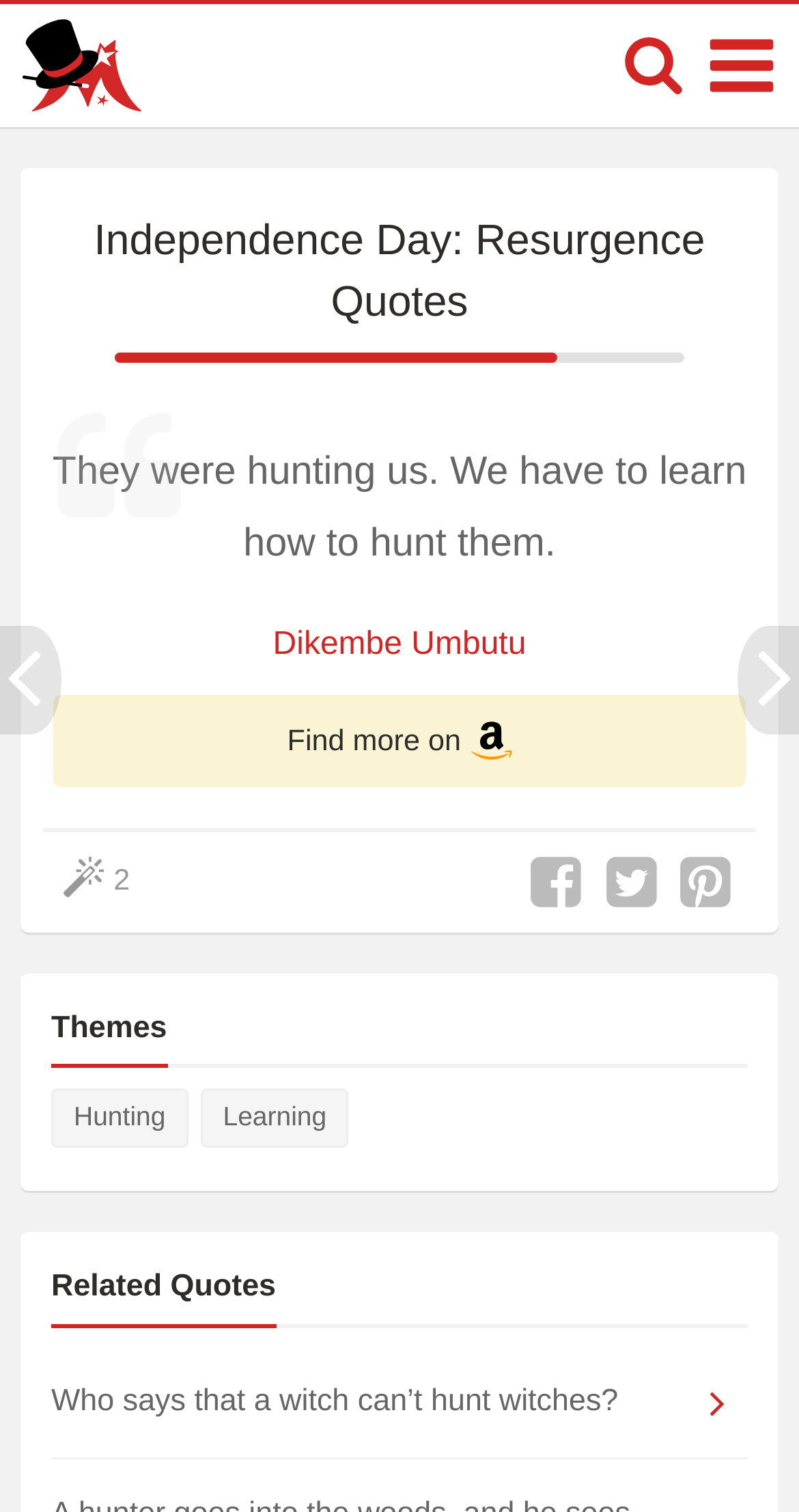Find the bounding box coordinates of the element's region that should be clicked in order to follow the given instruction: "Search for a quote". The coordinates should consist of four float numbers between 0 and 1, i.e., [left, top, right, bottom].

[0.779, 0.022, 0.856, 0.062]